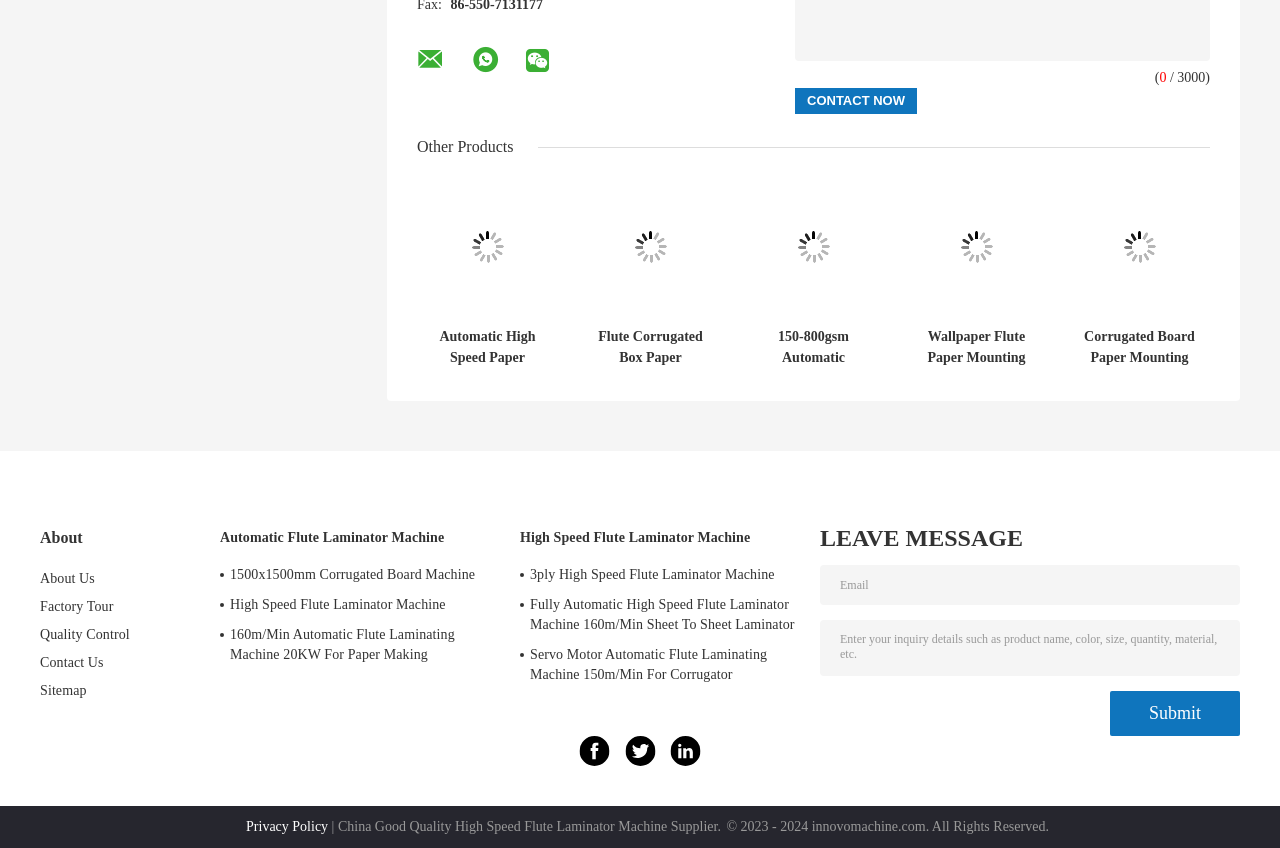Utilize the information from the image to answer the question in detail:
What is the company name?

I found the company name by looking at the links at the bottom of the webpage, specifically the ones with Facebook, Twitter, and LinkedIn icons, which all have the same company name.